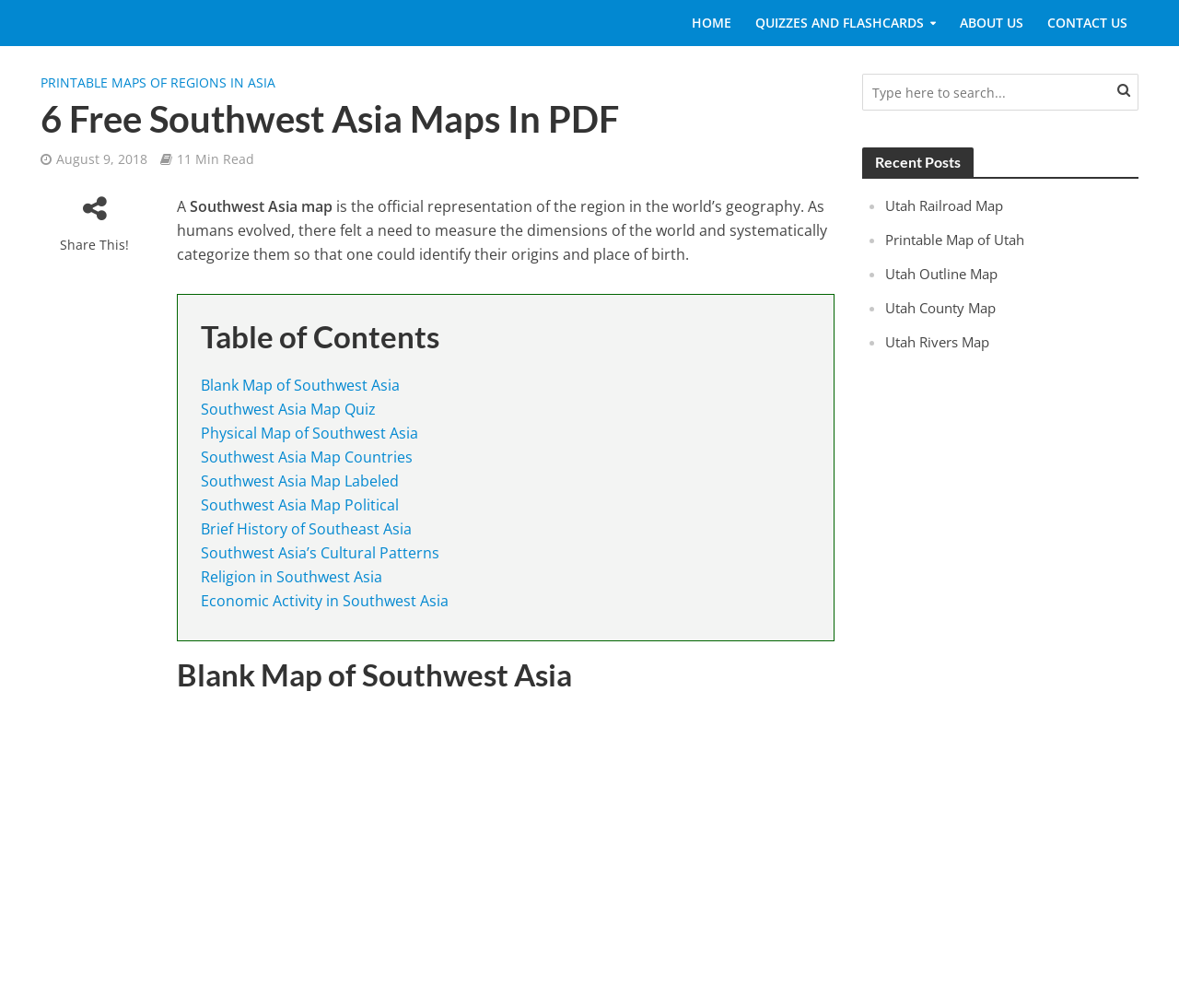Respond to the question below with a concise word or phrase:
How many map types are available on this webpage?

7